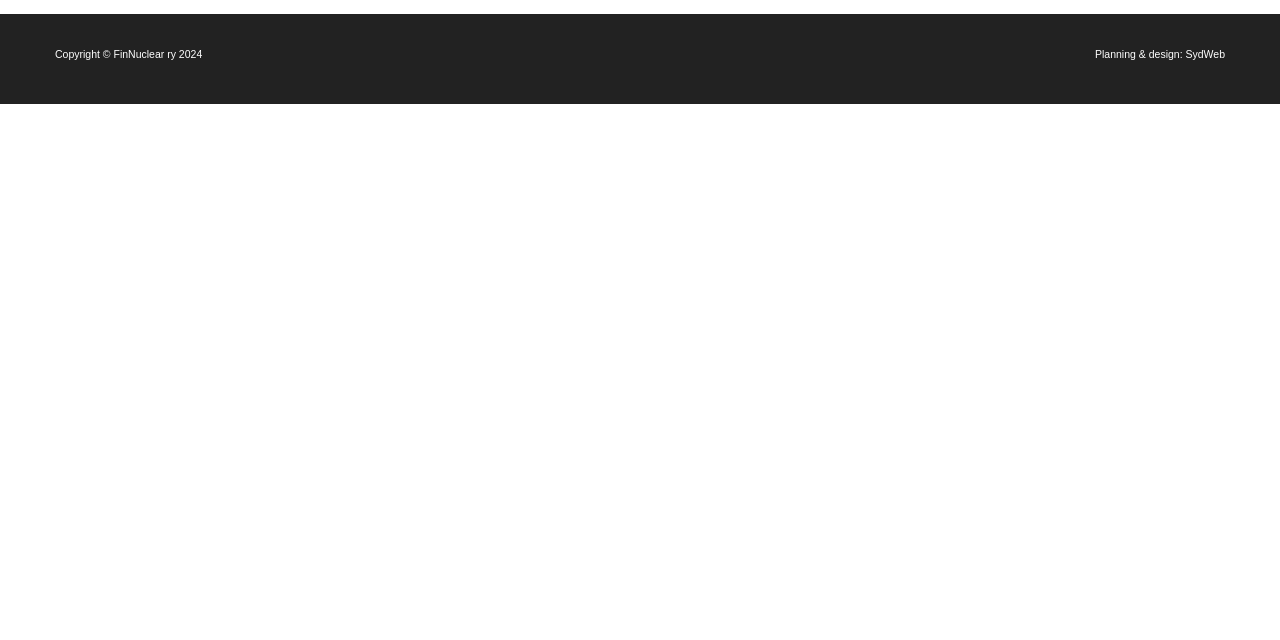Find the bounding box coordinates for the UI element that matches this description: "SydWeb".

[0.926, 0.074, 0.957, 0.093]